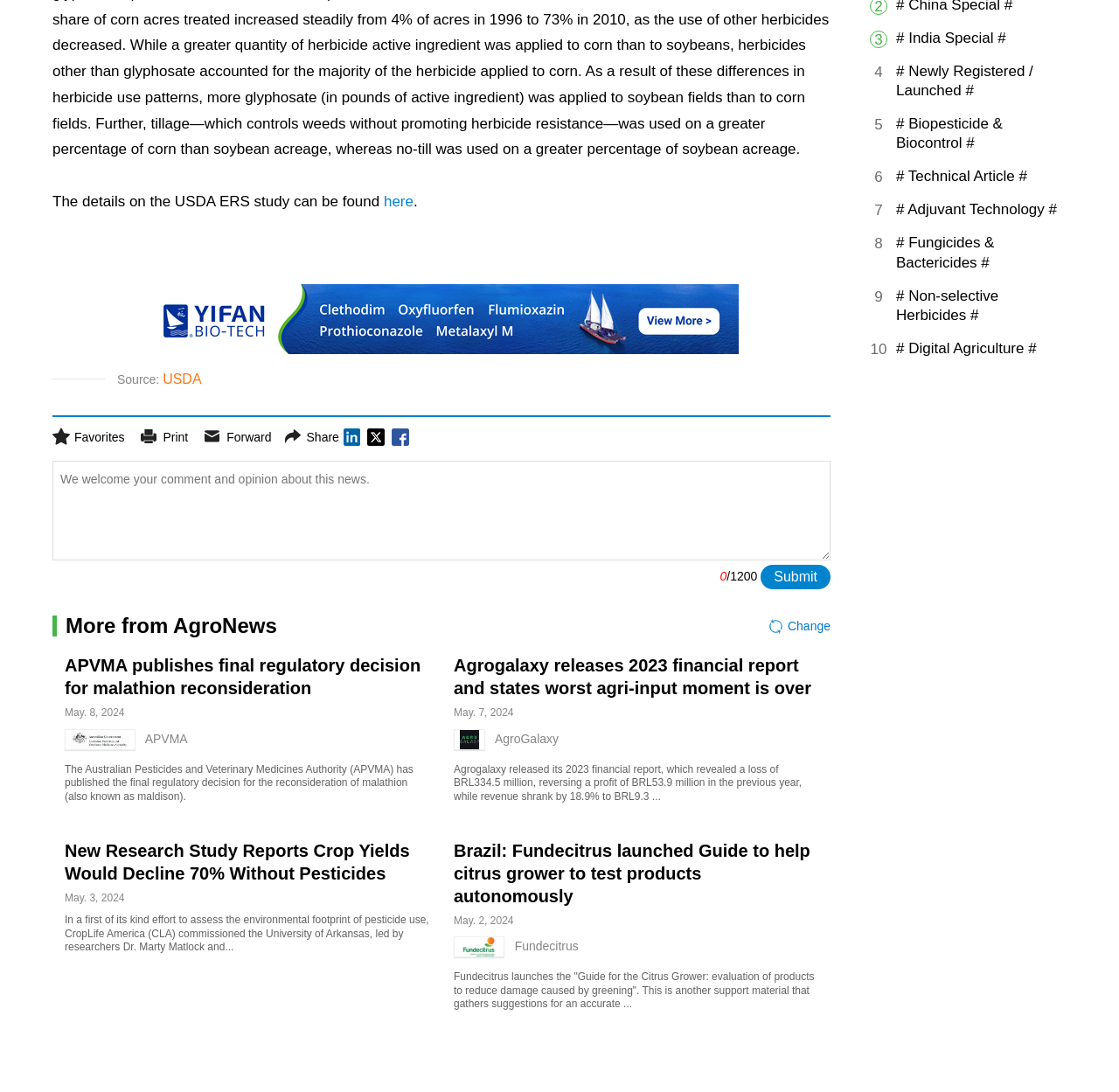Look at the image and answer the question in detail:
What is the source of the news?

The source of the news can be found by looking at the text 'Source:' which is followed by a link 'USDA', indicating that the news is from the United States Department of Agriculture.